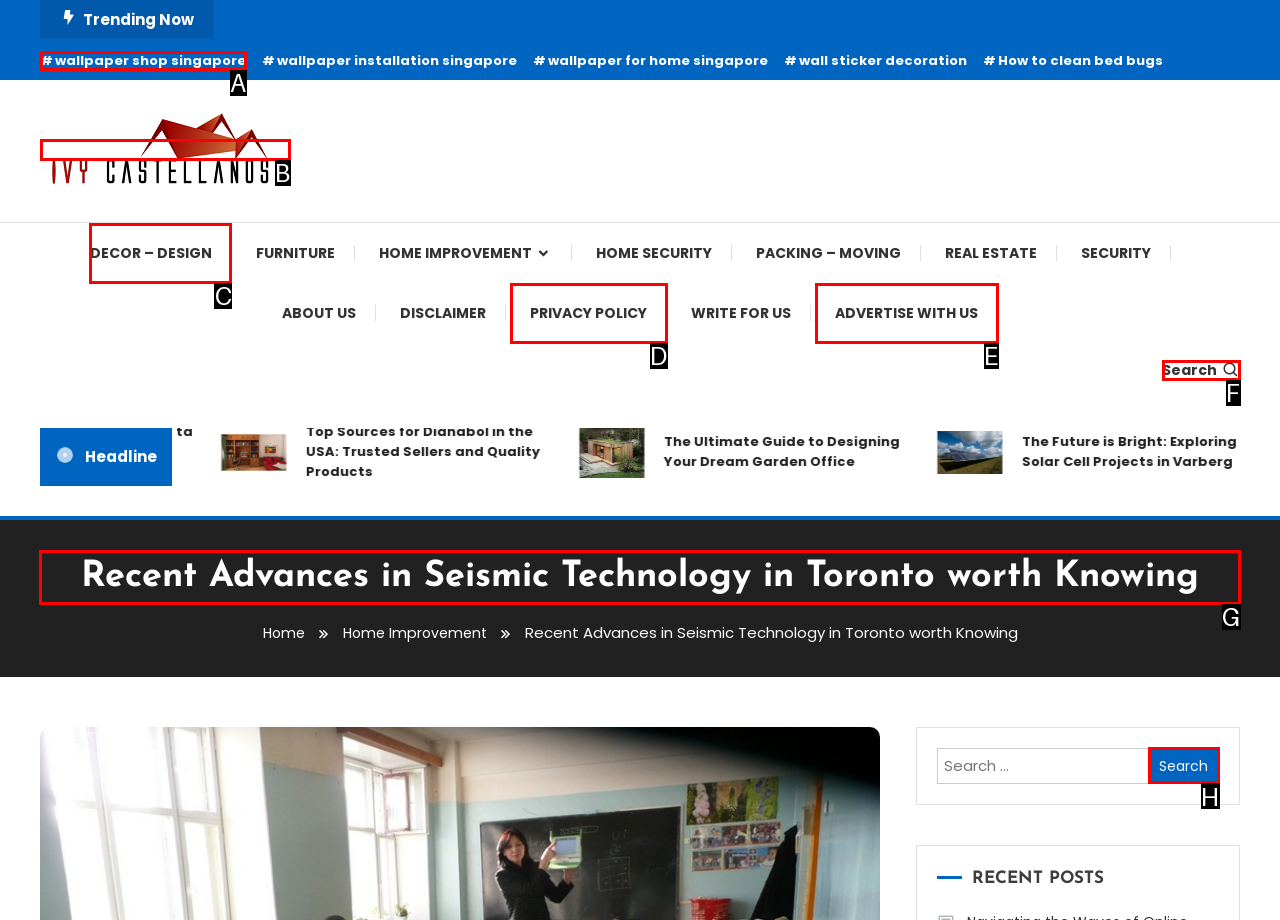Given the instruction: Read about recent advances in seismic technology, which HTML element should you click on?
Answer with the letter that corresponds to the correct option from the choices available.

G